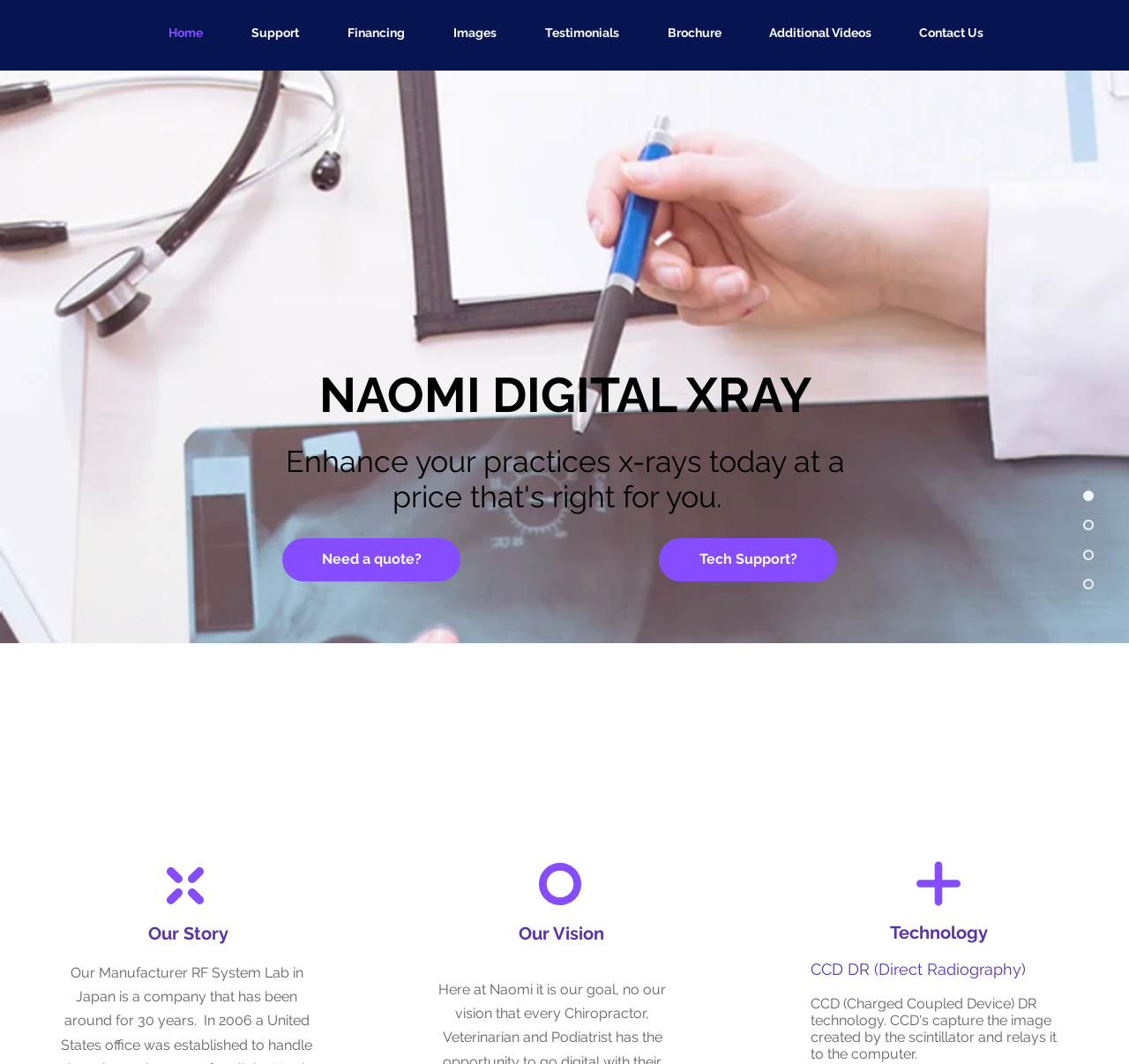Find the bounding box coordinates corresponding to the UI element with the description: "Need a quote?". The coordinates should be formatted as [left, top, right, bottom], with values as floats between 0 and 1.

[0.25, 0.506, 0.408, 0.546]